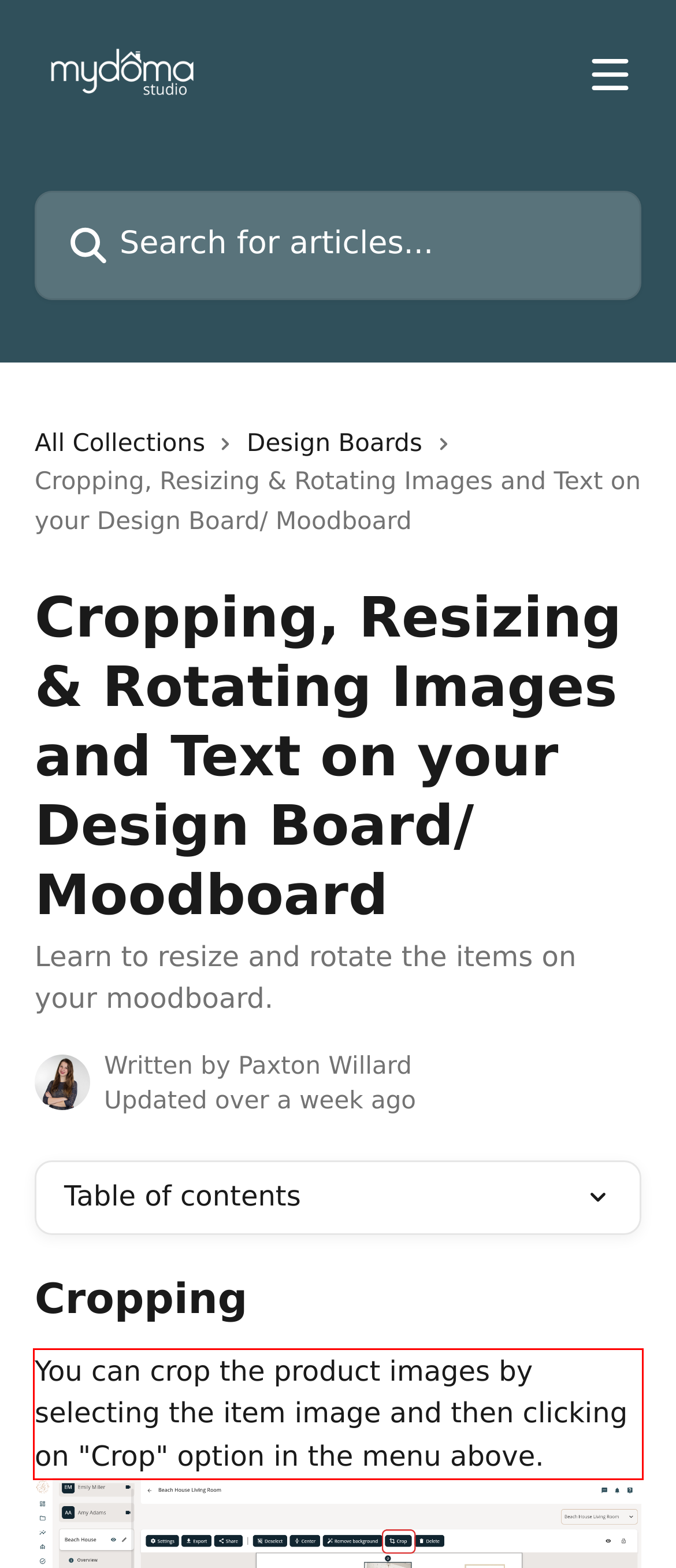Extract and provide the text found inside the red rectangle in the screenshot of the webpage.

You can crop the product images by selecting the item image and then clicking on "Crop" option in the menu above.